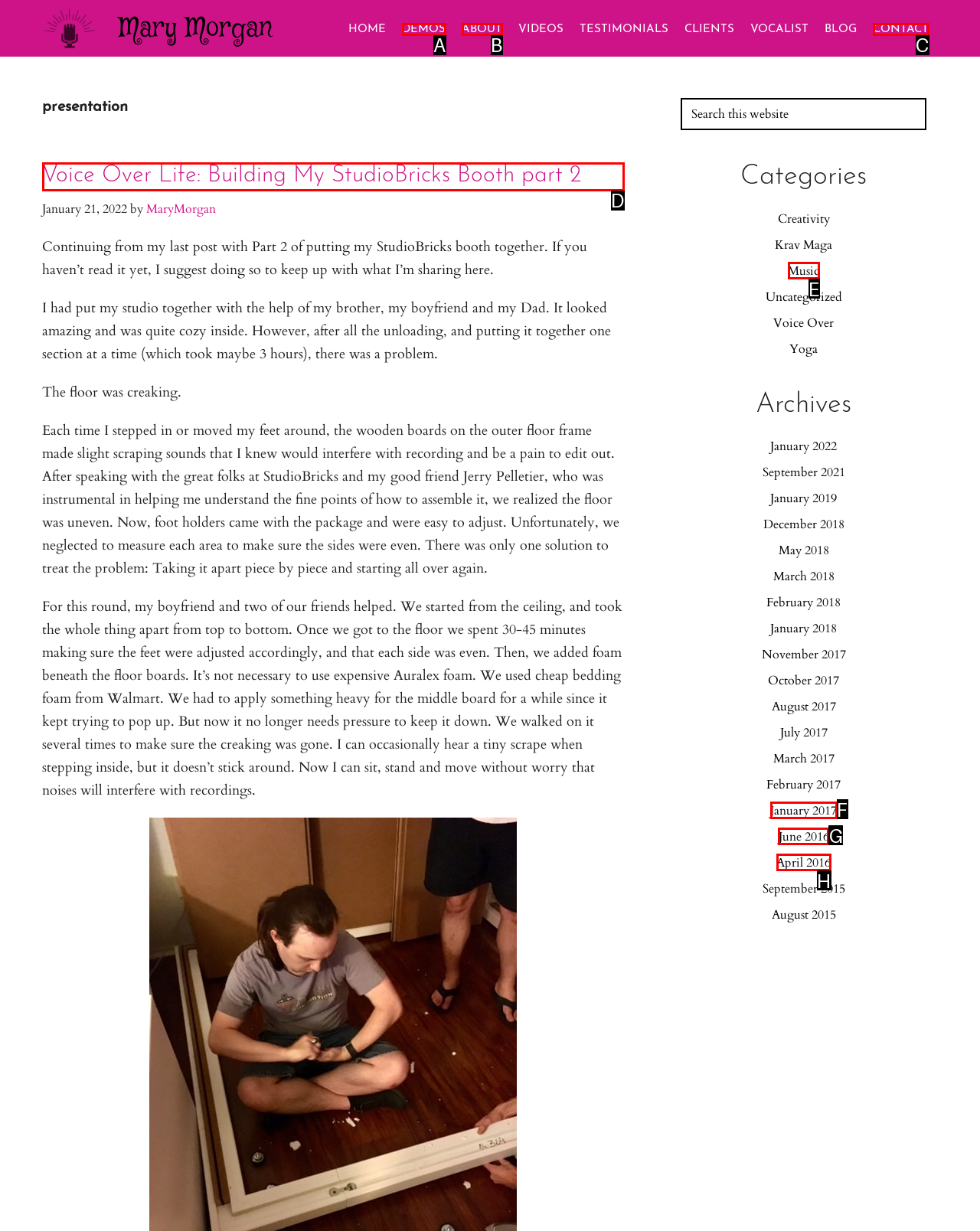Choose the HTML element that should be clicked to achieve this task: Read the 'Voice Over Life: Building My StudioBricks Booth part 2' post
Respond with the letter of the correct choice.

D